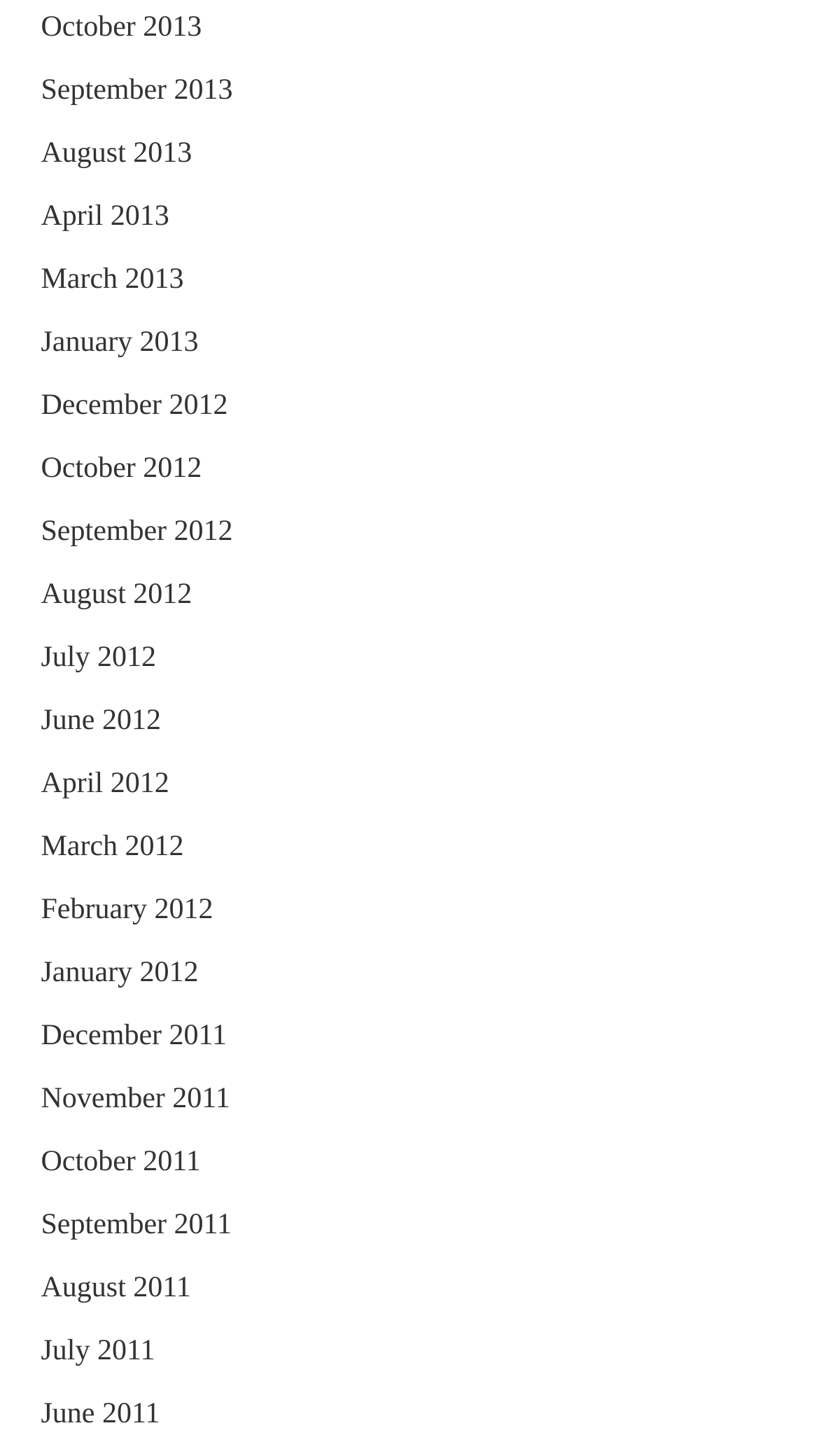Determine the bounding box coordinates of the clickable region to execute the instruction: "view October 2013 archives". The coordinates should be four float numbers between 0 and 1, denoted as [left, top, right, bottom].

[0.05, 0.009, 0.246, 0.03]